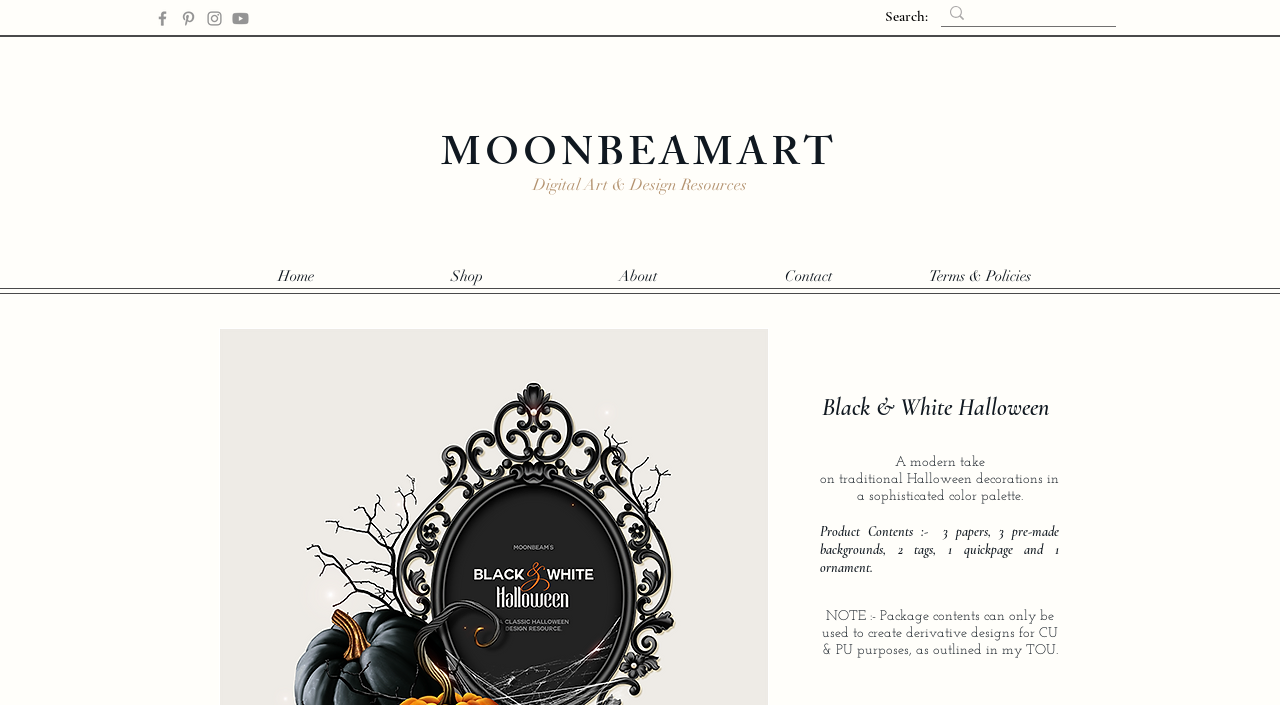Extract the main title from the webpage and generate its text.

Price : $7.00